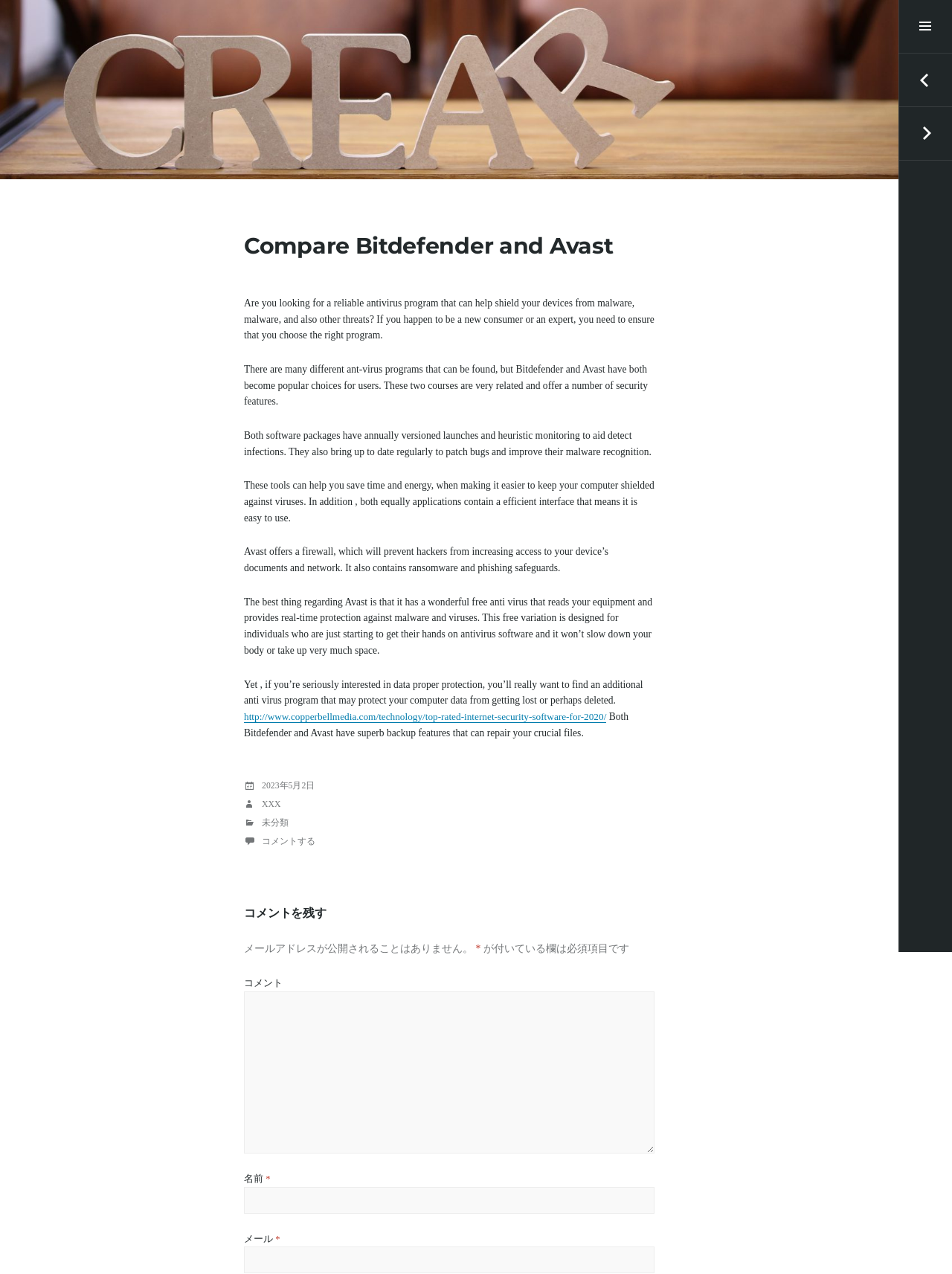Identify the bounding box coordinates of the HTML element based on this description: "babarazams301".

None